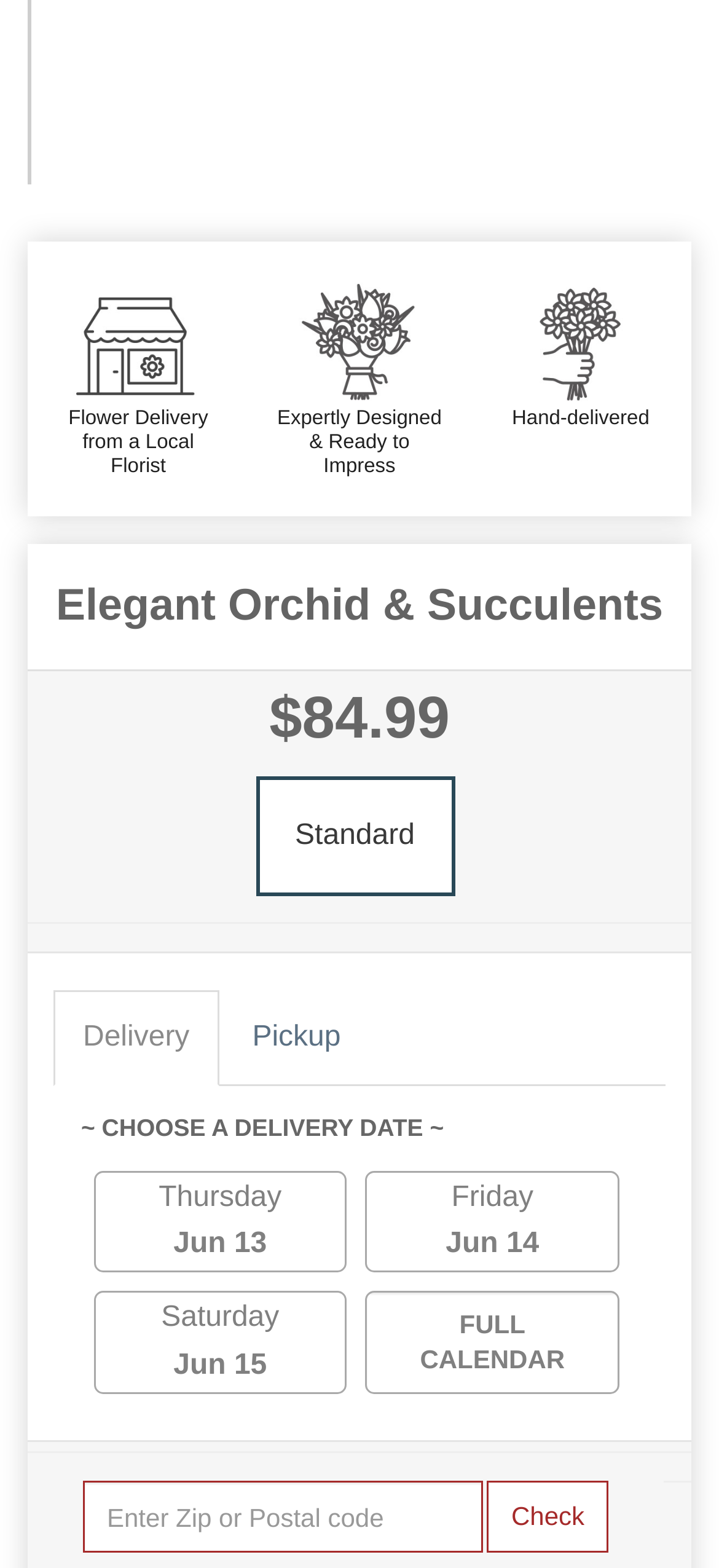Pinpoint the bounding box coordinates of the clickable area necessary to execute the following instruction: "Choose the 'Delivery' option". The coordinates should be given as four float numbers between 0 and 1, namely [left, top, right, bottom].

[0.074, 0.631, 0.305, 0.692]